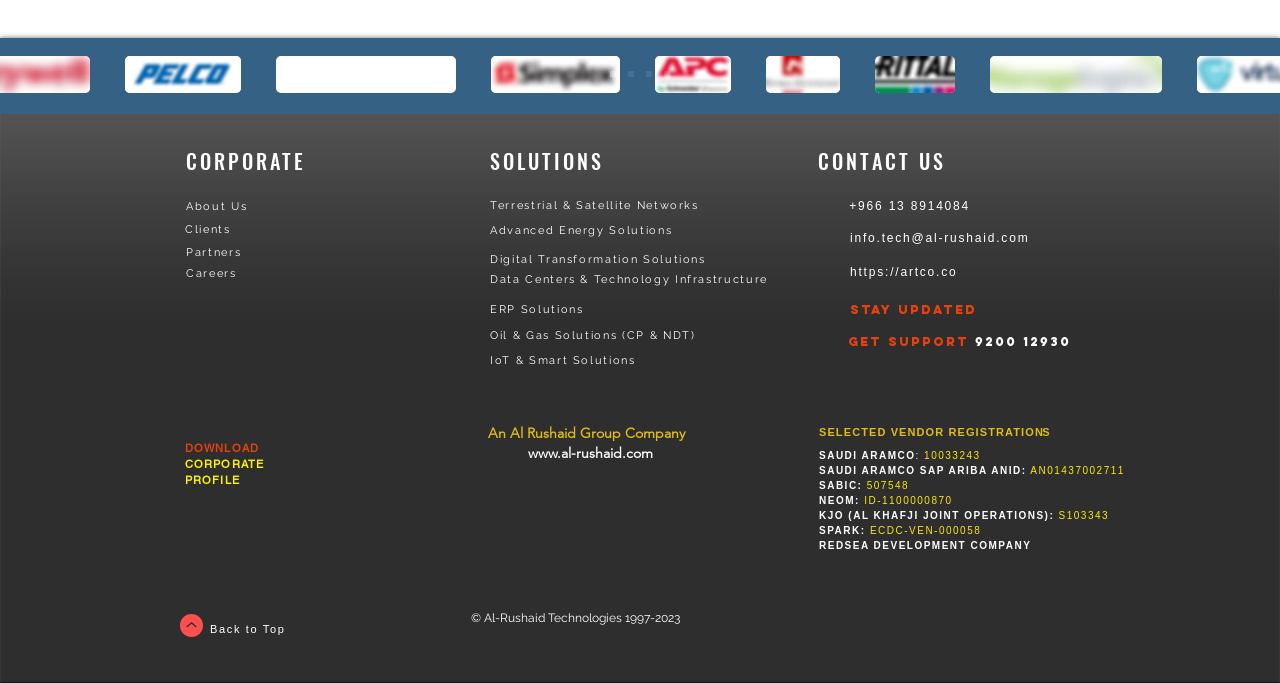Please answer the following question using a single word or phrase: 
What is the main topic of this webpage?

Corporate Profile